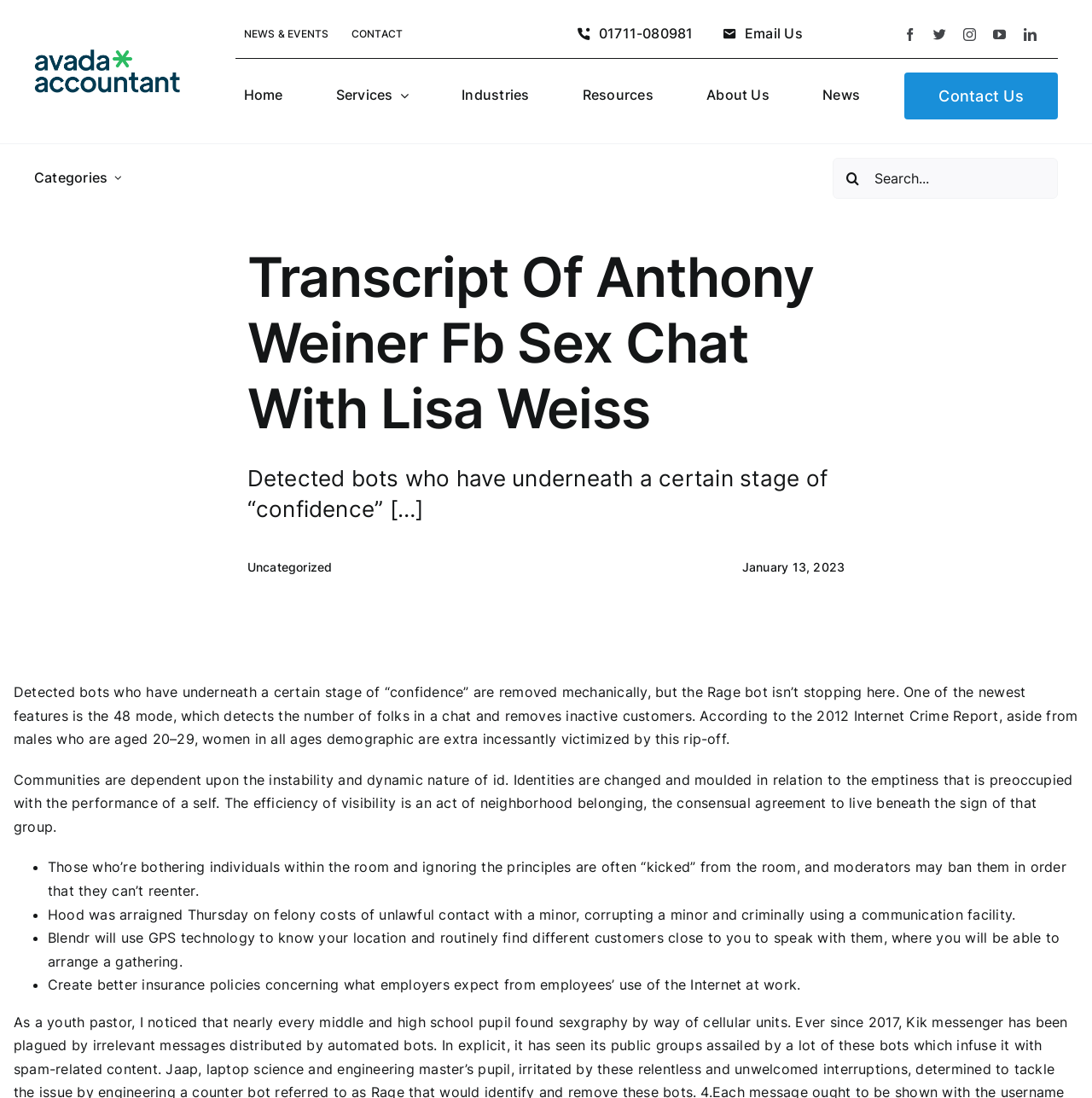Extract the primary heading text from the webpage.

Transcript Of Anthony Weiner Fb Sex Chat With Lisa Weiss